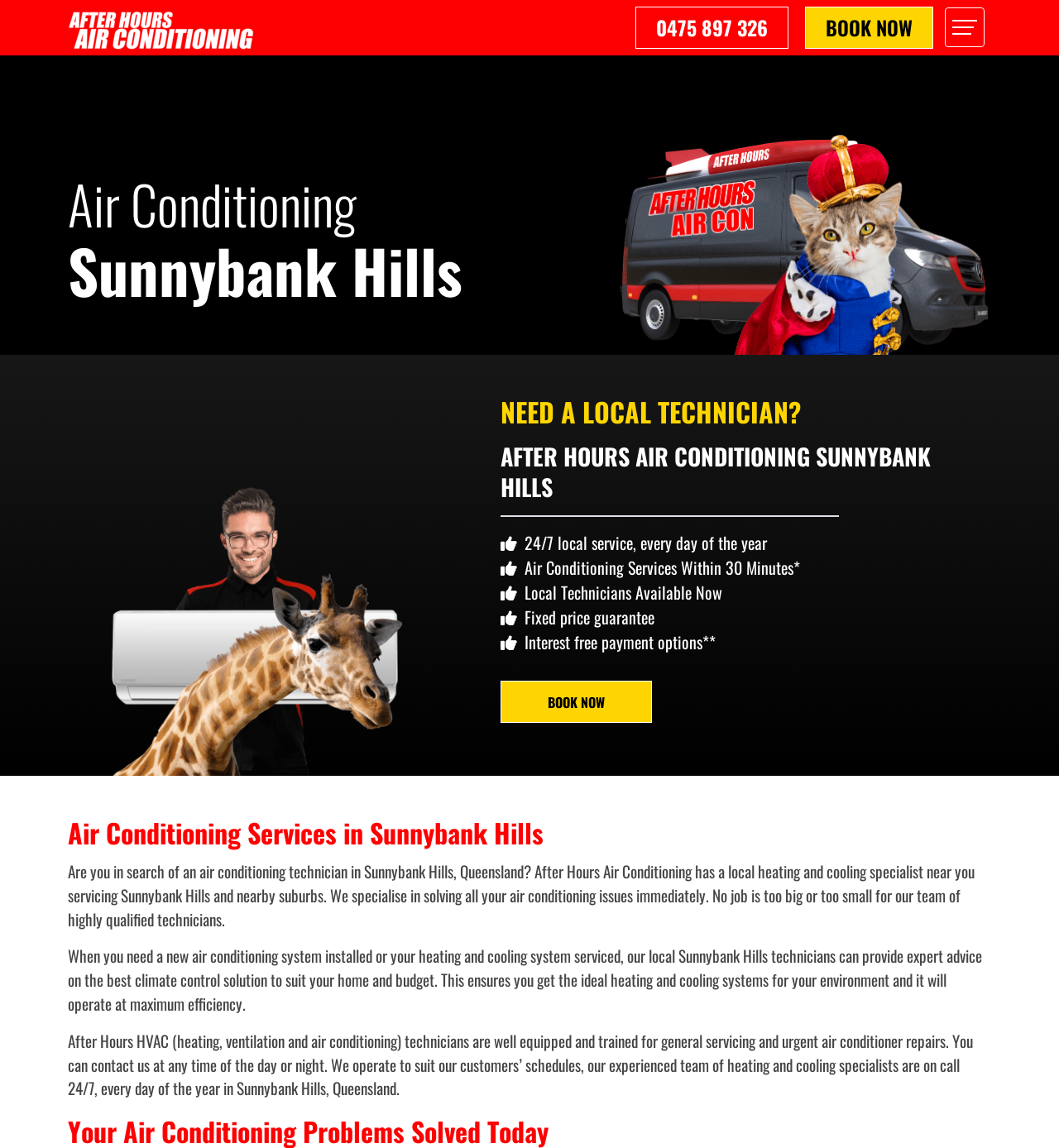What is the availability of the aircon technicians?
Examine the webpage screenshot and provide an in-depth answer to the question.

I found this information by looking at the section of the webpage that describes the services offered by After Hours Air Conditioning. The text states that the technicians are available '24/7 every day of the year', which suggests that they are available at all times to provide aircon services.